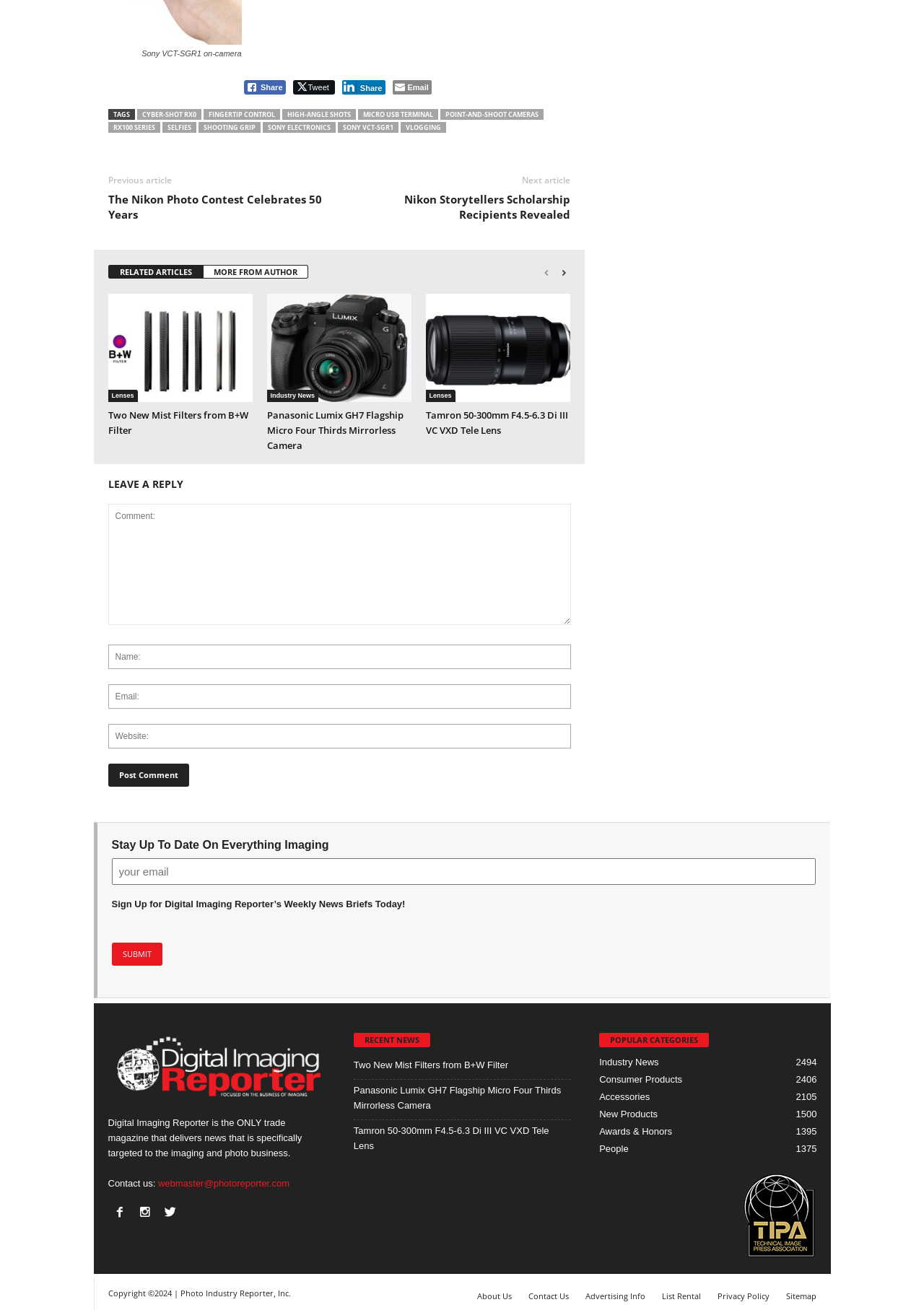Could you highlight the region that needs to be clicked to execute the instruction: "Search for something"?

None